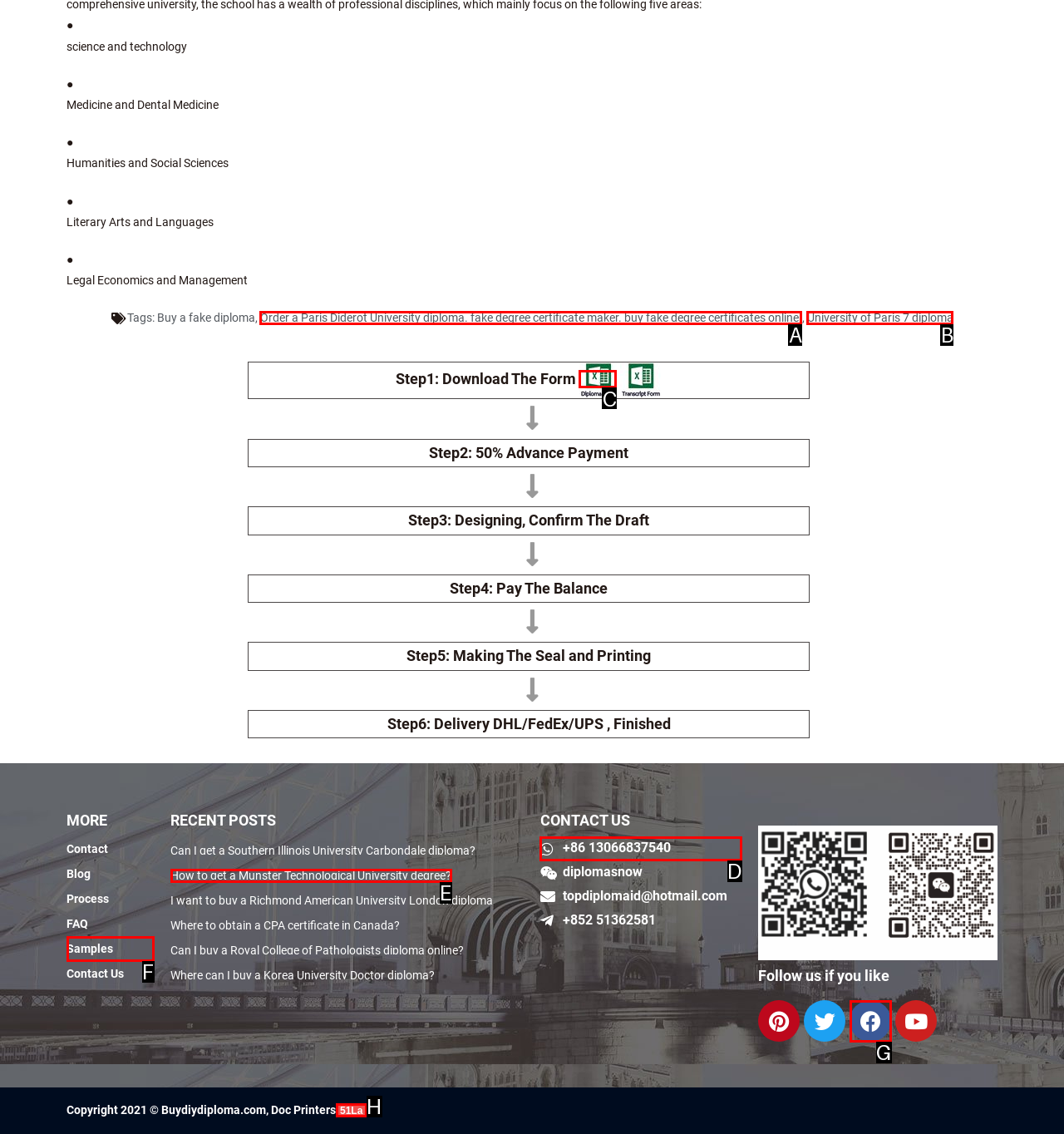Given the description: +86 13066837540, identify the HTML element that fits best. Respond with the letter of the correct option from the choices.

D